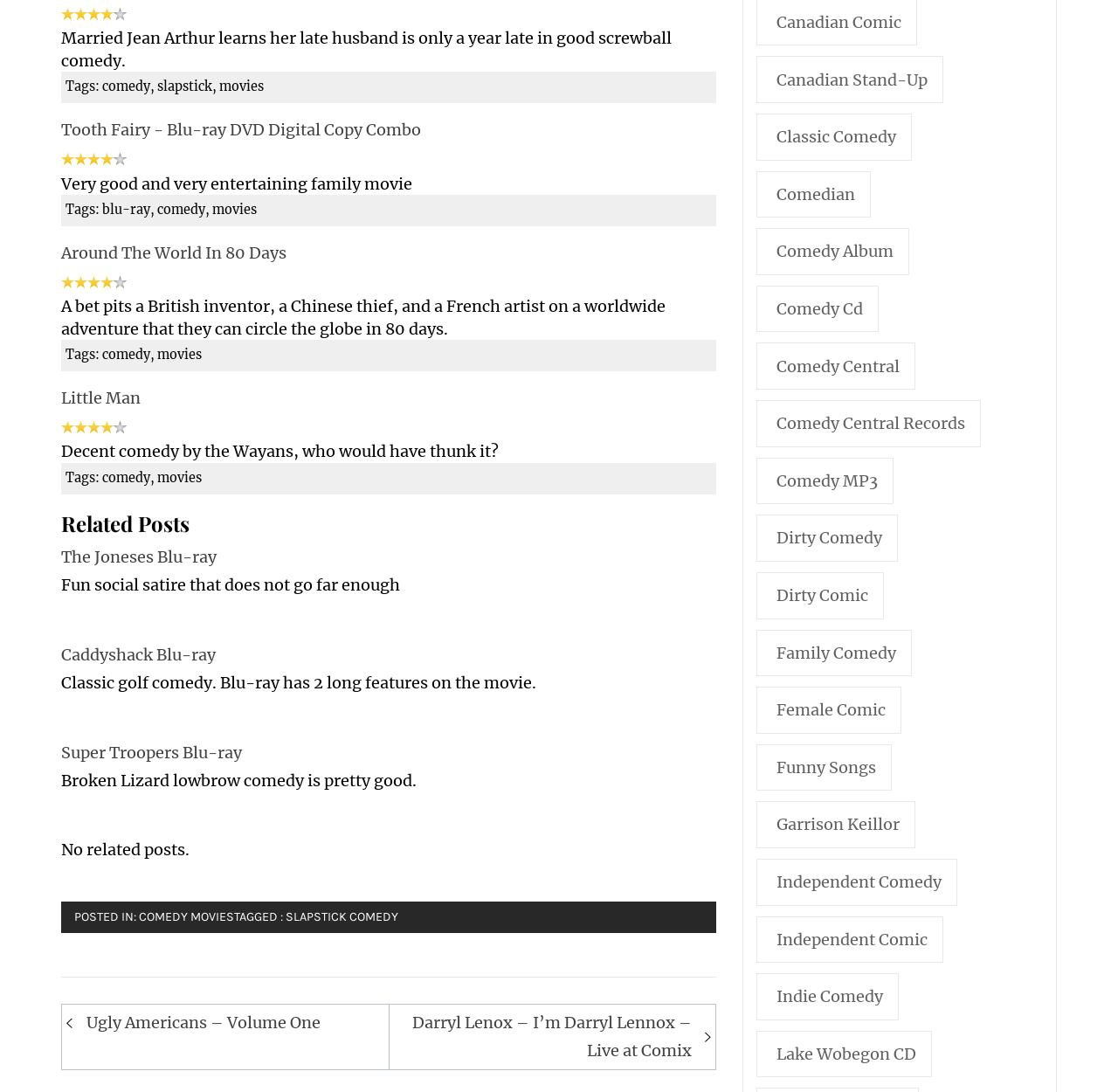Determine the bounding box coordinates for the element that should be clicked to follow this instruction: "Click the link to Caddyshack Blu-ray". The coordinates should be given as four float numbers between 0 and 1, in the format [left, top, right, bottom].

[0.055, 0.59, 0.193, 0.609]